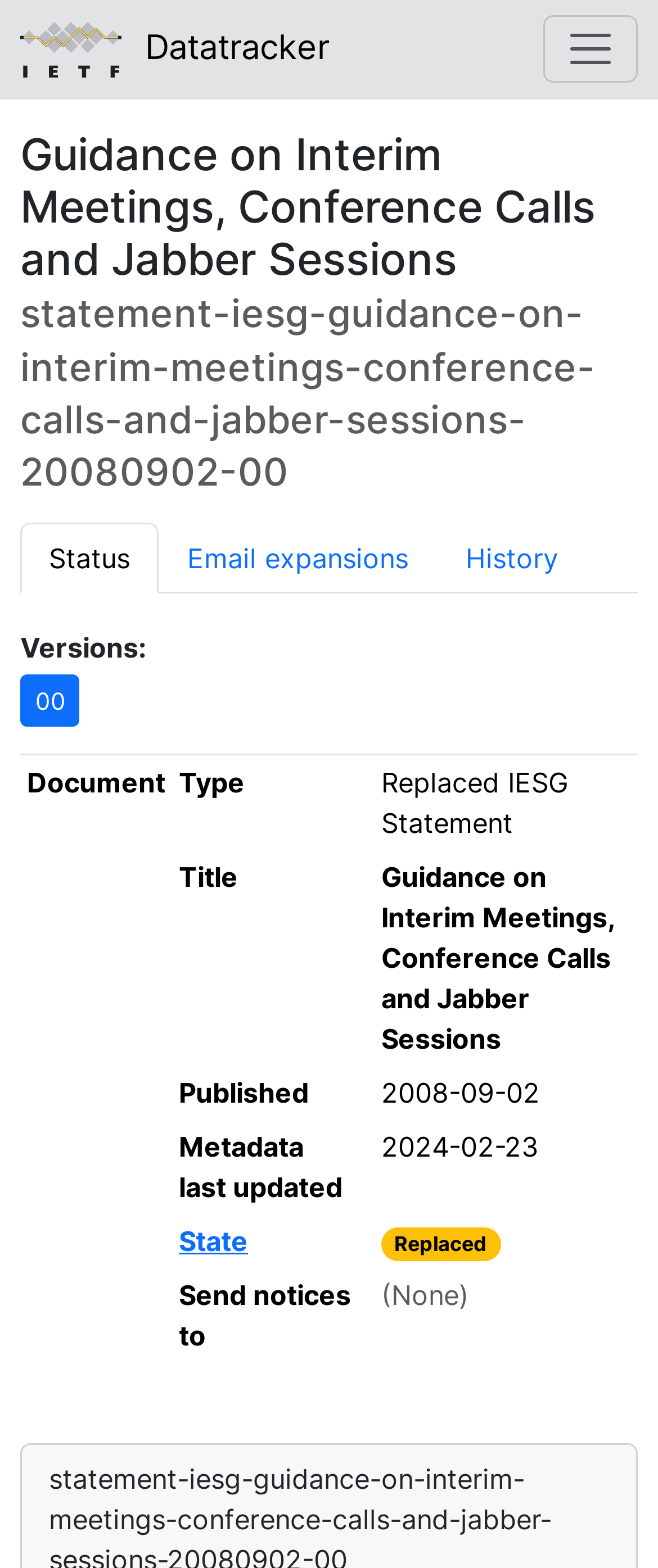Utilize the details in the image to thoroughly answer the following question: What is the purpose of the toggle navigation button?

The toggle navigation button is located on the top right corner of the webpage, and it is a button that can be expanded to show more navigation options.